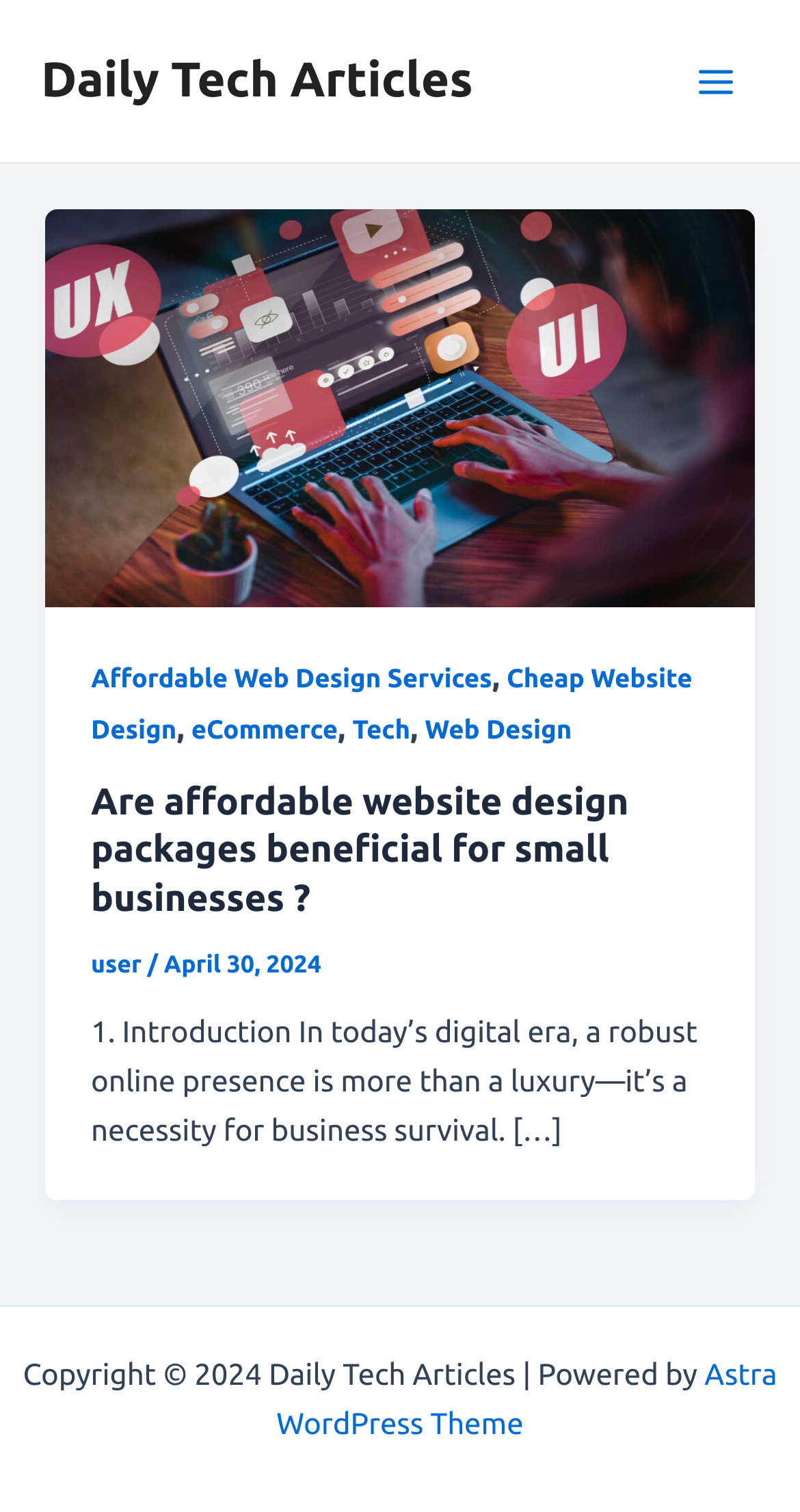Give a detailed overview of the webpage's appearance and contents.

The webpage is a technology-focused blog that provides daily tech articles, with a focus on business, eCommerce, and web design. At the top left of the page, there is a link to "Daily Tech Articles" and a button labeled "Main Menu" on the top right, accompanied by a small image. 

Below the top section, the main content area takes up most of the page. It features an article with multiple links to related topics, including "Affordable Web Design Services", "Cheap Website Design", "eCommerce", "Tech", and "Web Design". These links are arranged horizontally, separated by commas.

The article's title, "Are affordable website design packages beneficial for small businesses?", is displayed prominently, with a link to the full article. Below the title, there is a section with a link to the author, "user", and the date "April 30, 2024". 

The article's content is a lengthy text that discusses the importance of a robust online presence for business survival in today's digital era. At the very bottom of the page, there is a footer section with a copyright notice and a link to the "Astra WordPress Theme" that powers the website.